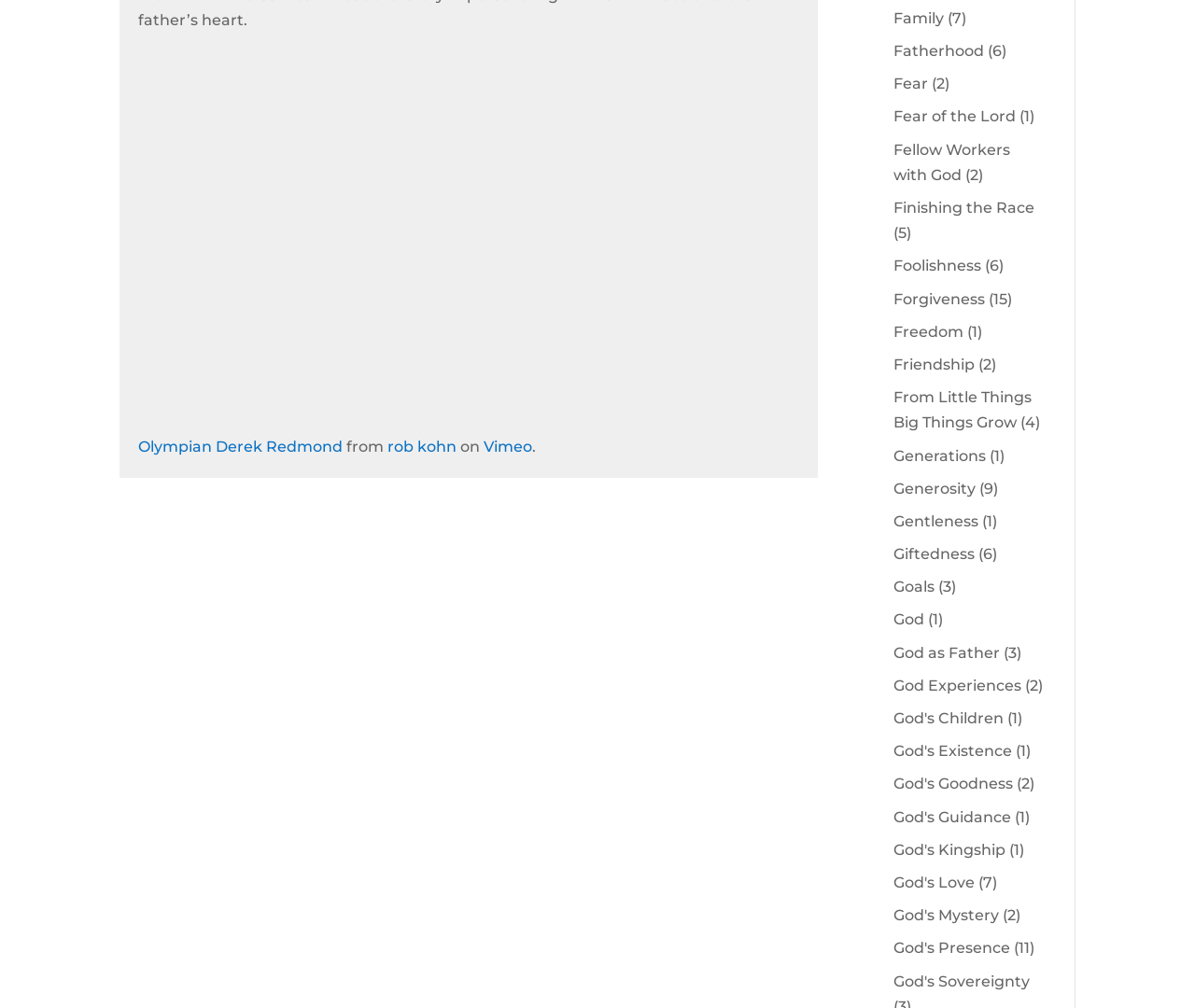How many links are there under 'Fear'?
Refer to the image and provide a one-word or short phrase answer.

2